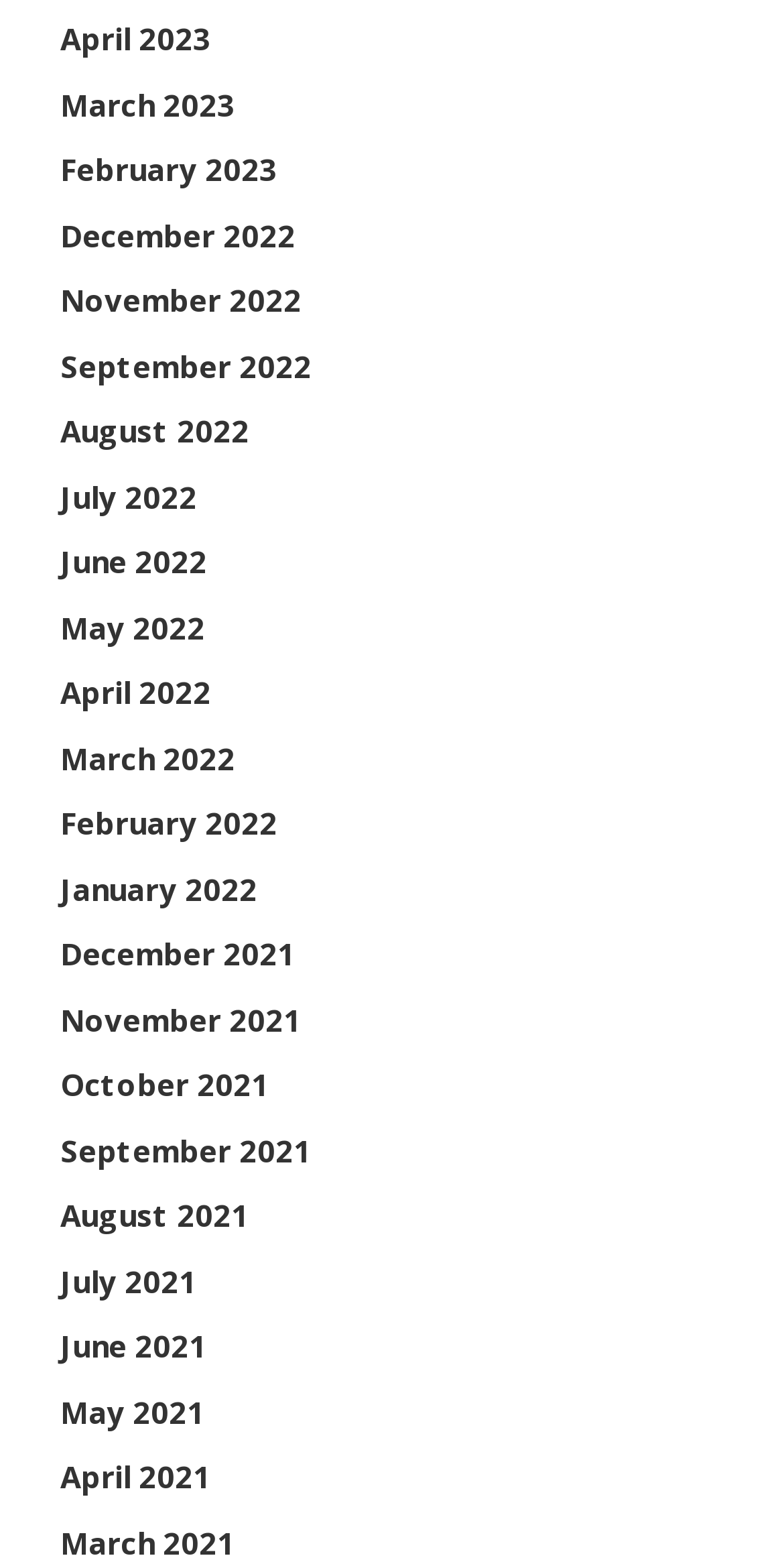Determine the bounding box coordinates for the clickable element to execute this instruction: "go to March 2022". Provide the coordinates as four float numbers between 0 and 1, i.e., [left, top, right, bottom].

[0.077, 0.472, 0.3, 0.498]